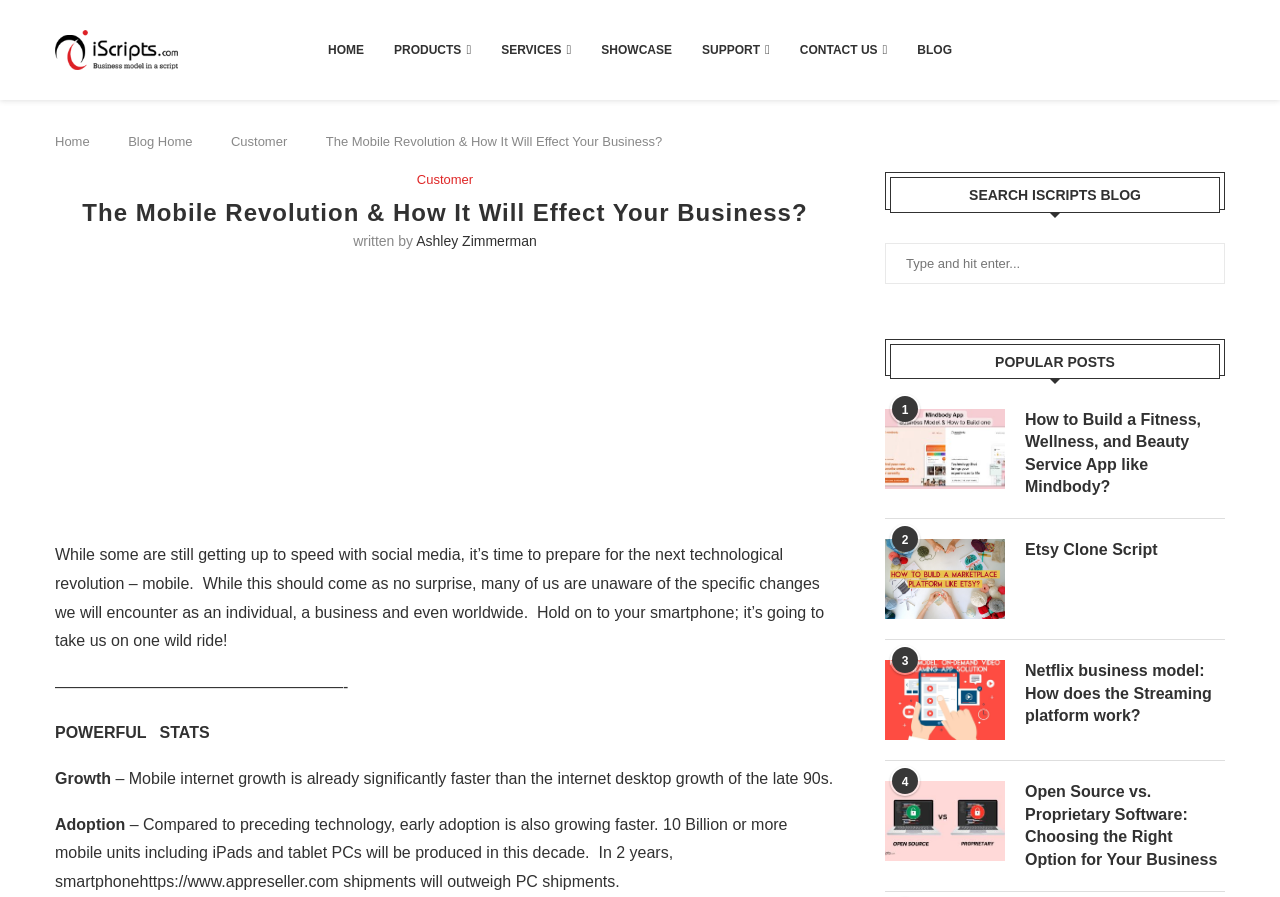Provide the bounding box coordinates for the area that should be clicked to complete the instruction: "Click on the 'CONTACT US' link".

[0.625, 0.033, 0.693, 0.078]